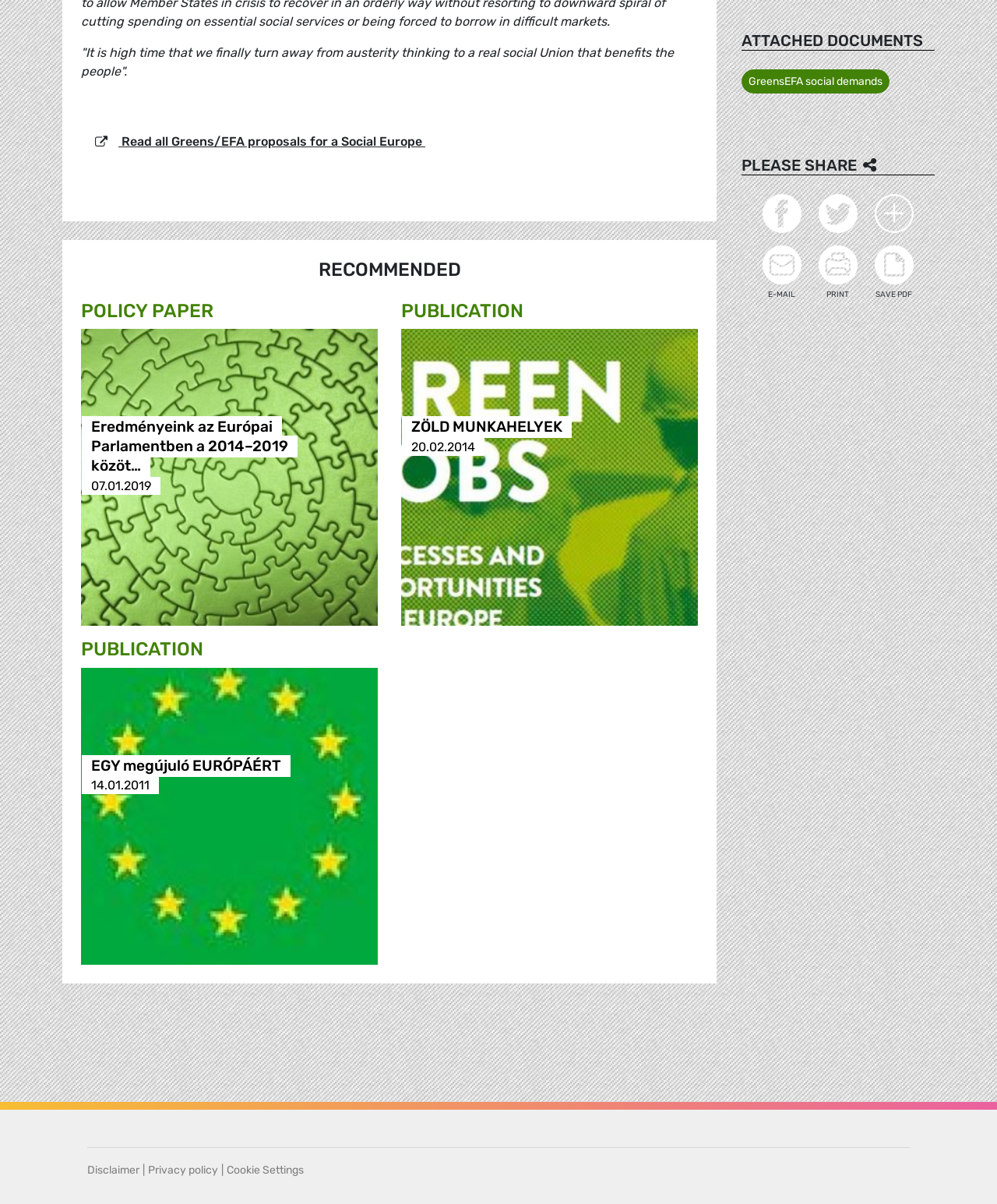Based on what you see in the screenshot, provide a thorough answer to this question: What is the purpose of the 'ATTACHED DOCUMENTS' section?

The purpose of the 'ATTACHED DOCUMENTS' section can be inferred from its title and the link 'GreensEFA social demands', which suggests that it provides additional resources related to the policy paper.